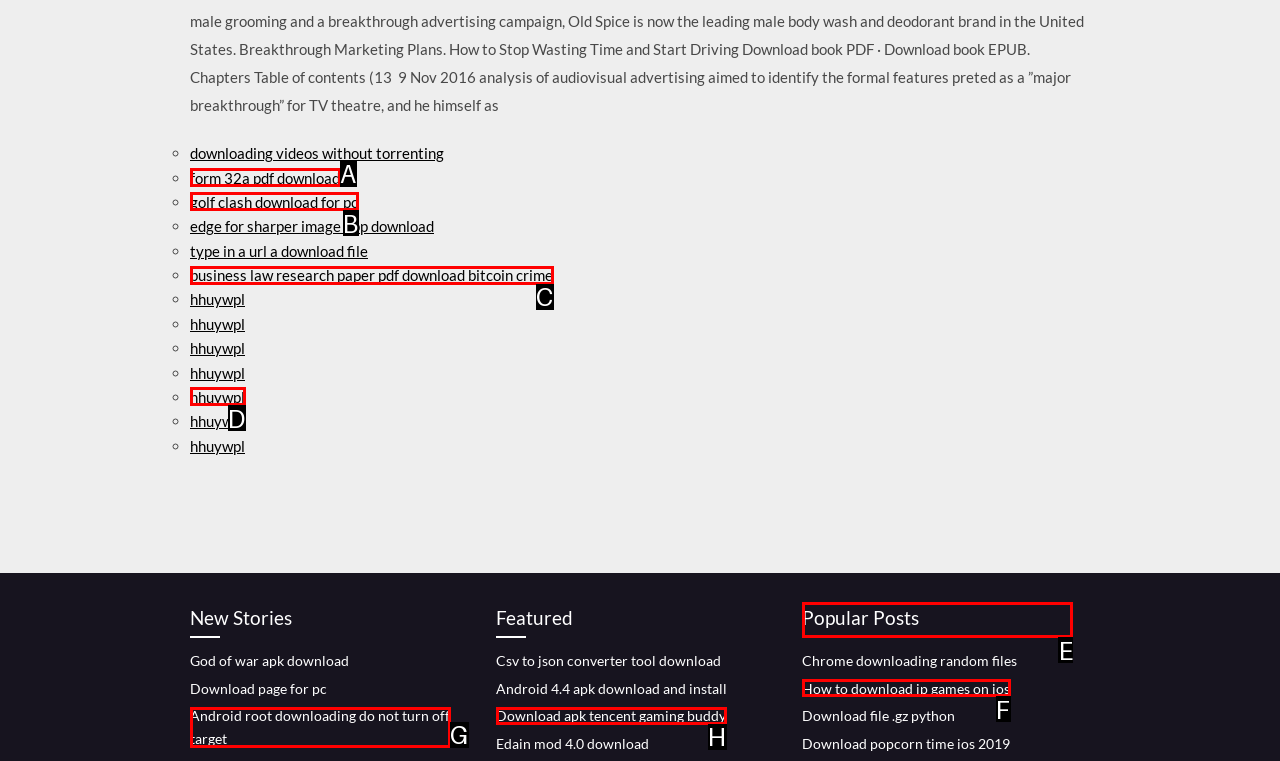Identify the HTML element that should be clicked to accomplish the task: View 'Popular Posts'
Provide the option's letter from the given choices.

E